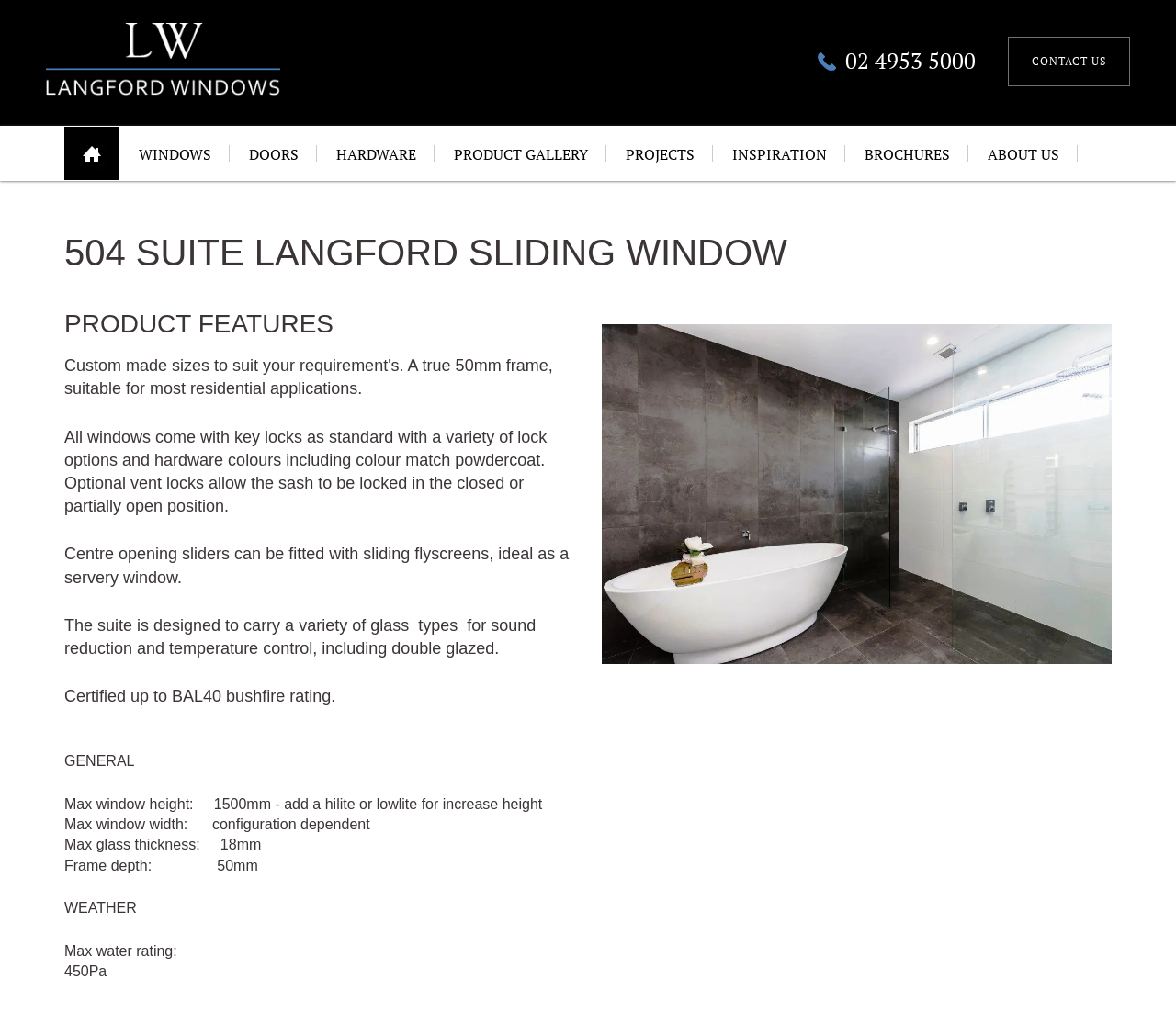Explain in detail what you observe on this webpage.

This webpage is about Aluminium Sliding Windows, specifically the 504 SUITE LANGFORD SLIDING WINDOW. At the top, there are several links, including 'HOME', 'WINDOWS', 'DOORS', 'HARDWARE', 'PRODUCT GALLERY', 'PROJECTS', 'INSPIRATION', 'BROCHURES', and 'ABOUT US', which are evenly spaced and span across the top of the page. 

Below the links, there is a heading that reads '504 SUITE LANGFORD SLIDING WINDOW'. Underneath this heading, there is another heading that says 'PRODUCT FEATURES'. 

The main content of the page is divided into sections, with the first section describing the product features. This section includes several paragraphs of text that explain the features of the sliding window, such as the standard key locks, optional vent locks, and the ability to carry various glass types for sound reduction and temperature control. 

Below the product features section, there are two more sections, 'GENERAL' and 'WEATHER', which provide specific details about the window, including its maximum height, width, and glass thickness, as well as its weather rating. 

On the top right corner of the page, there are three links: an empty link, a phone number '02 4953 5000', and a 'CONTACT US' link.